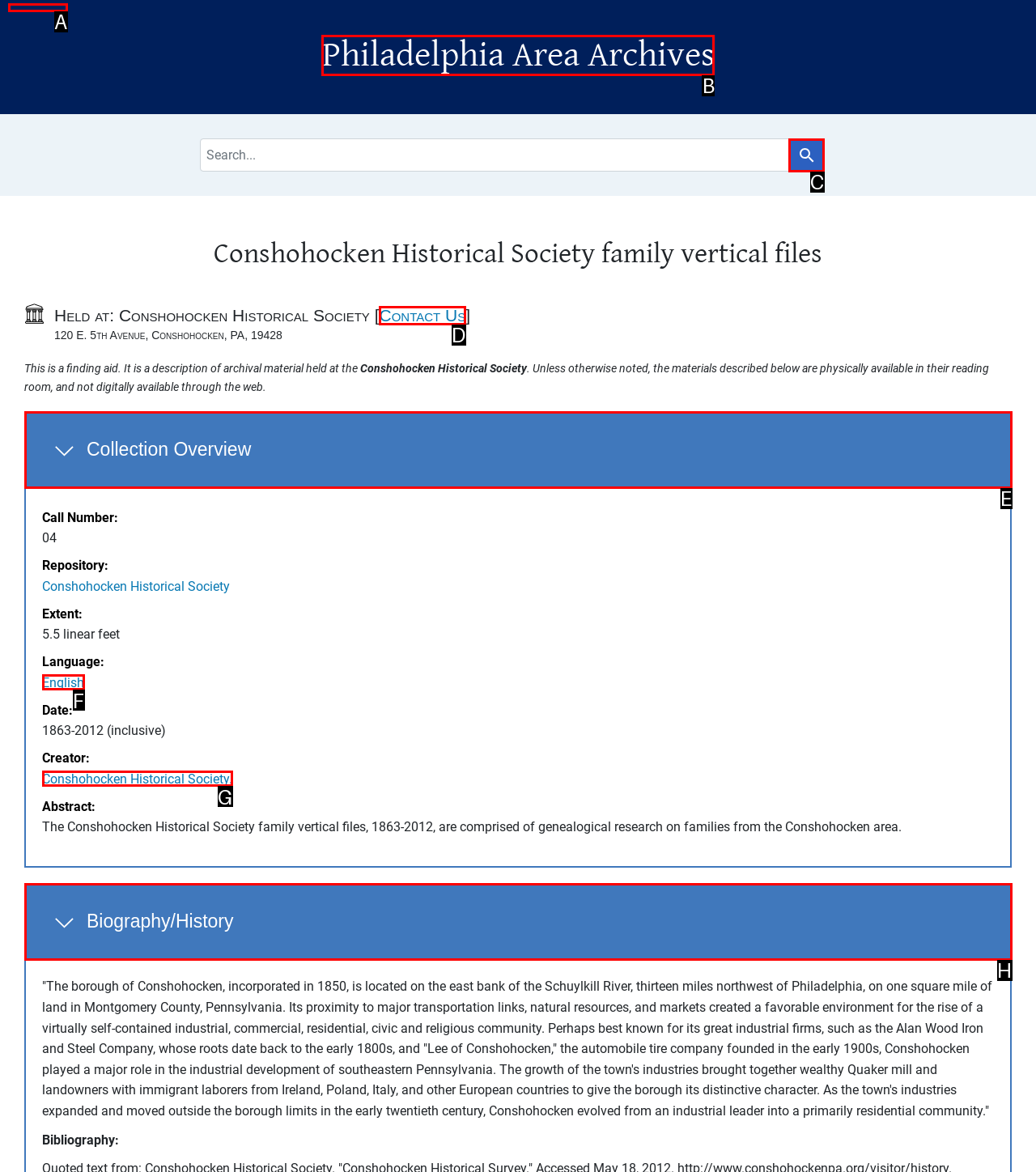Determine which HTML element I should select to execute the task: Go to main content
Reply with the corresponding option's letter from the given choices directly.

A